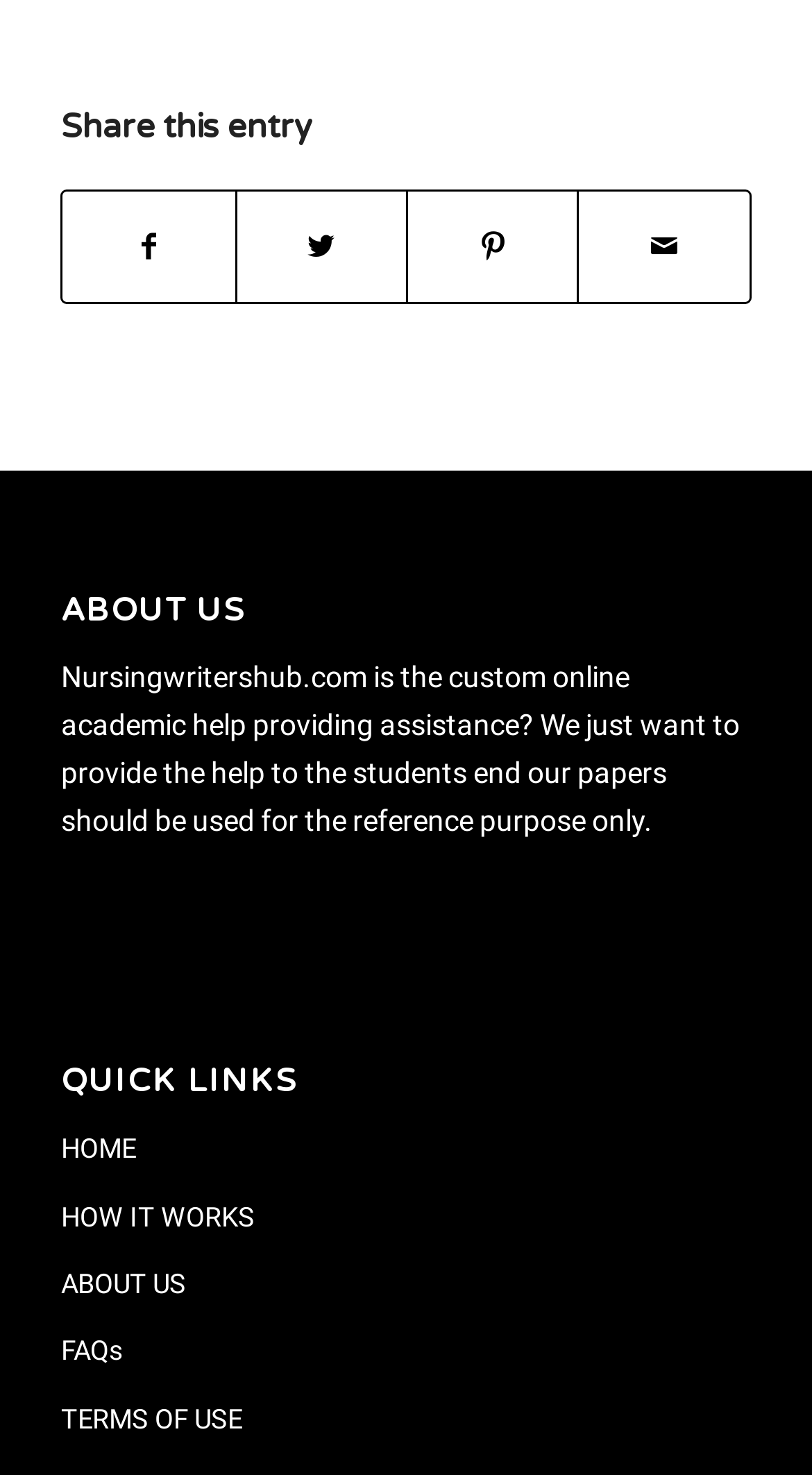Please locate the clickable area by providing the bounding box coordinates to follow this instruction: "Check 'TERMS OF USE'".

[0.075, 0.94, 0.925, 0.986]